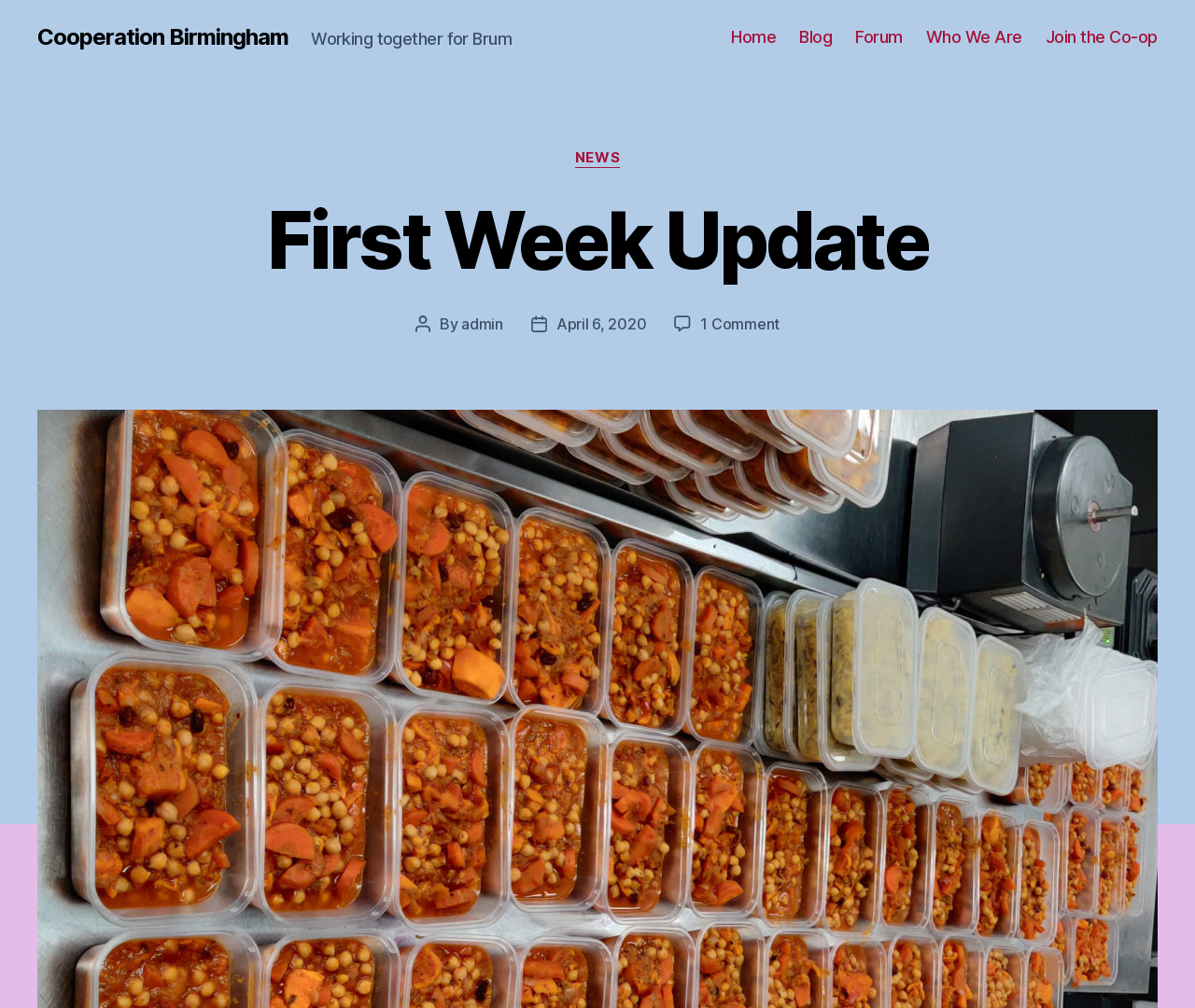Please find and generate the text of the main header of the webpage.

First Week Update